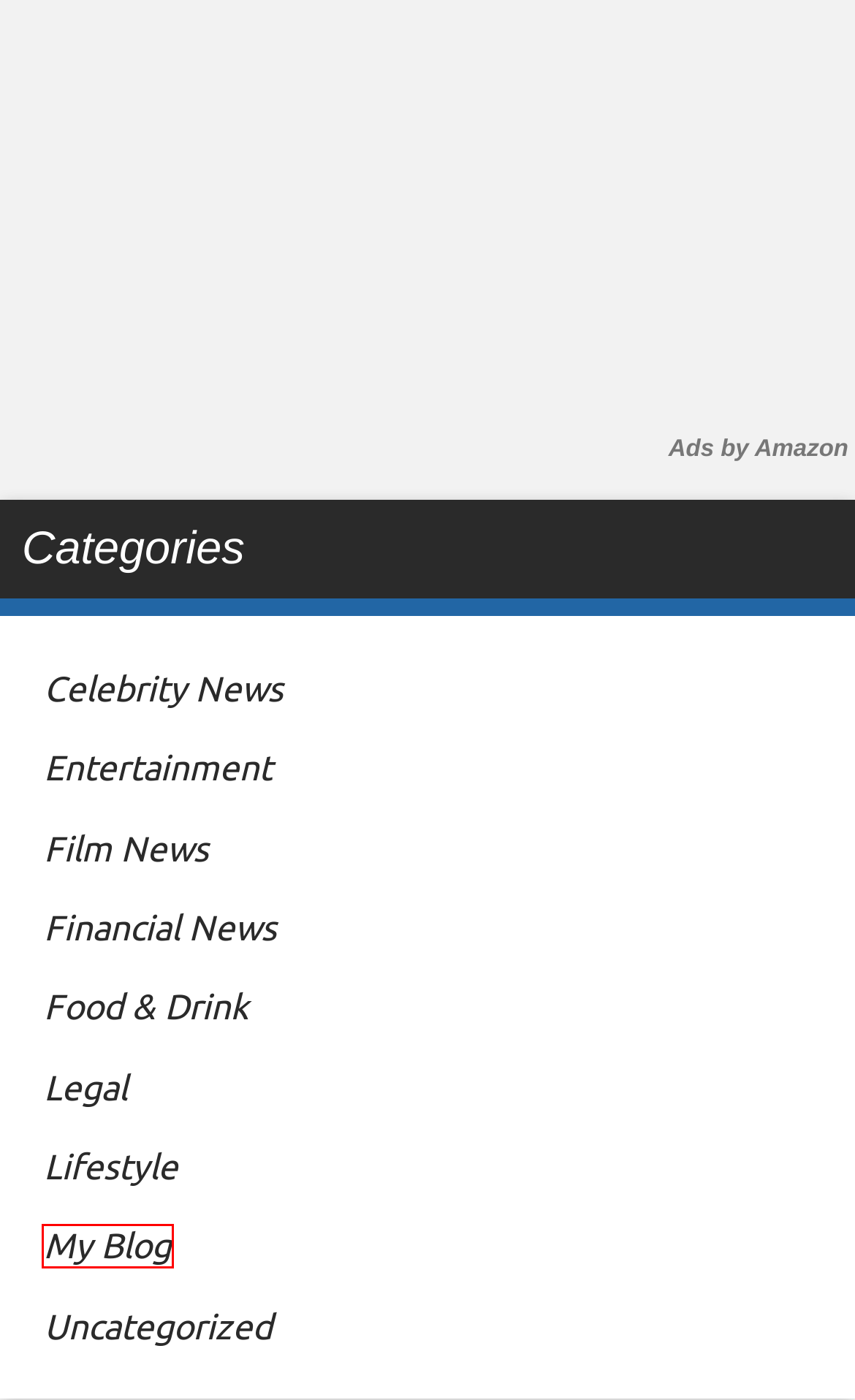View the screenshot of the webpage containing a red bounding box around a UI element. Select the most fitting webpage description for the new page shown after the element in the red bounding box is clicked. Here are the candidates:
A. Uncategorized - Daily Dose O Donna News
B. Legal - Daily Dose O Donna News
C. My Blog - Daily Dose O Donna News
D. Rachel Bilson & Hayden Christensen Arrive With Daughter Briar, 8, In Canada For Christmas
E. Financial News - Daily Dose O Donna News
F. Contact Us - Daily Dose O Donna News
G. Star Trek Picard: John de Lancie on the pressure of reprising the role of Q
H. Omen 3: The Final Conflict (1981) Revisited – Horror Movie Review

C